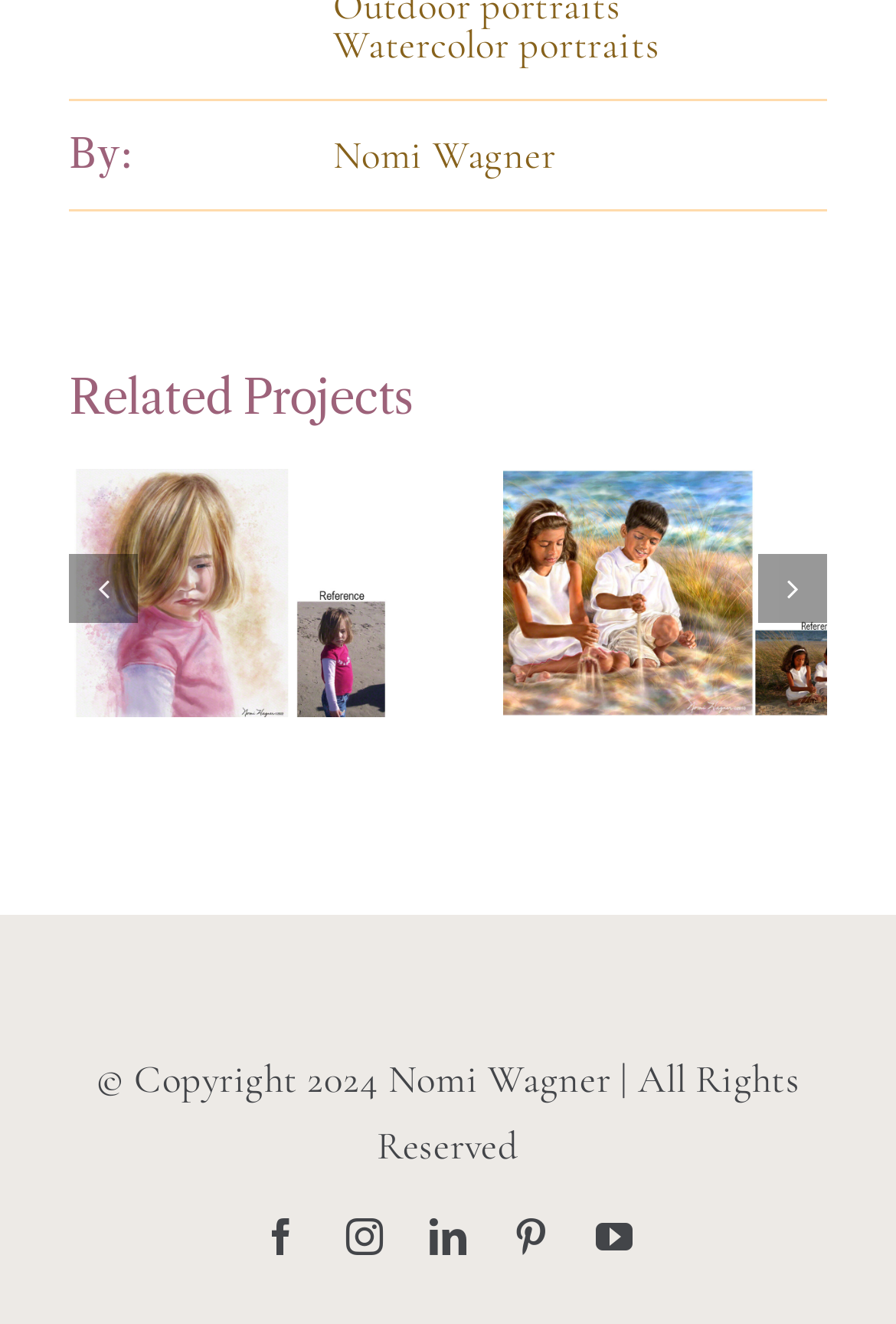Please provide a short answer using a single word or phrase for the question:
What is the artist's name?

Nomi Wagner